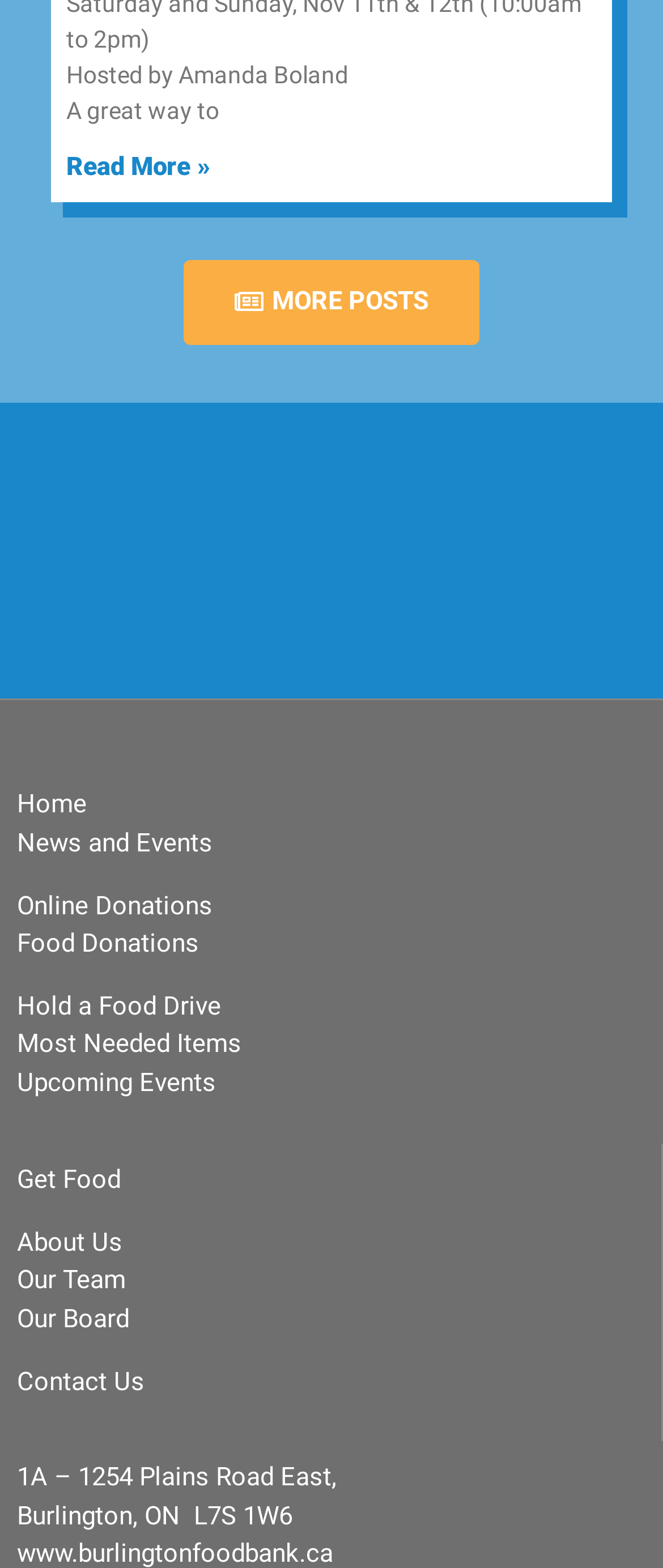Identify the bounding box for the described UI element. Provide the coordinates in (top-left x, top-left y, bottom-right x, bottom-right y) format with values ranging from 0 to 1: Home

[0.026, 0.503, 0.131, 0.523]